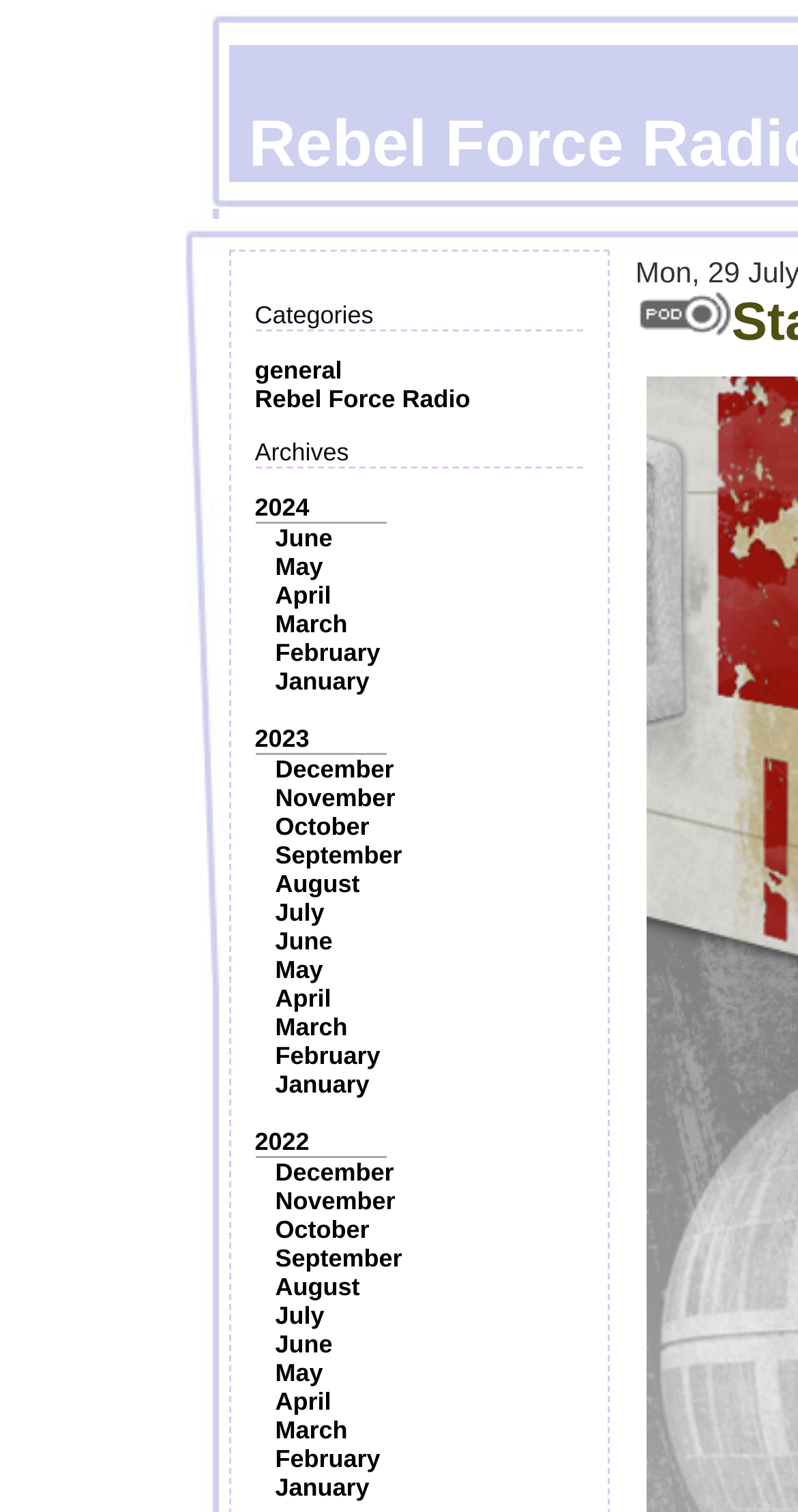How many links are listed under the archives?
Look at the image and answer the question with a single word or phrase.

24